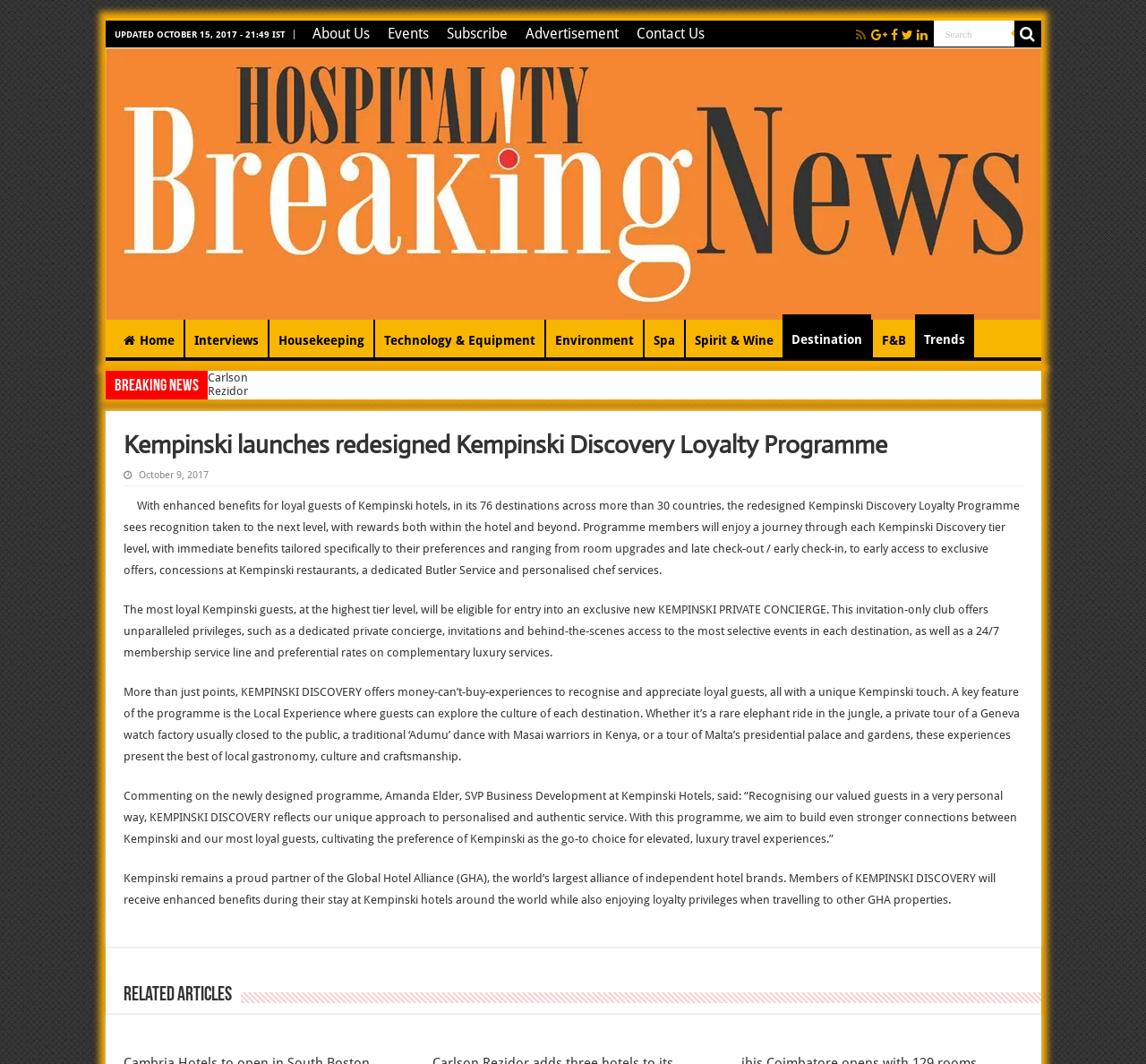Can you pinpoint the bounding box coordinates for the clickable element required for this instruction: "Read more about Hospitality Breaking News"? The coordinates should be four float numbers between 0 and 1, i.e., [left, top, right, bottom].

[0.092, 0.15, 0.908, 0.19]